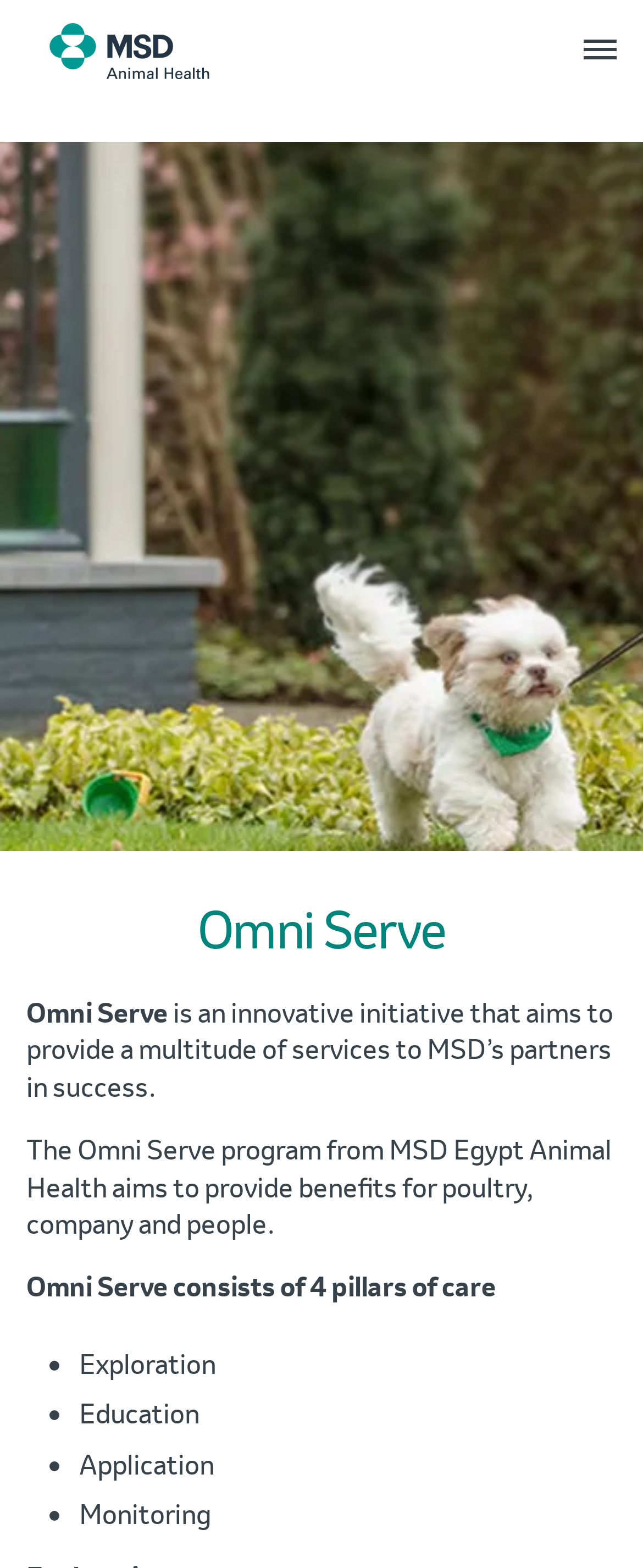What is the name of the program?
Using the image, give a concise answer in the form of a single word or short phrase.

Omni Serve